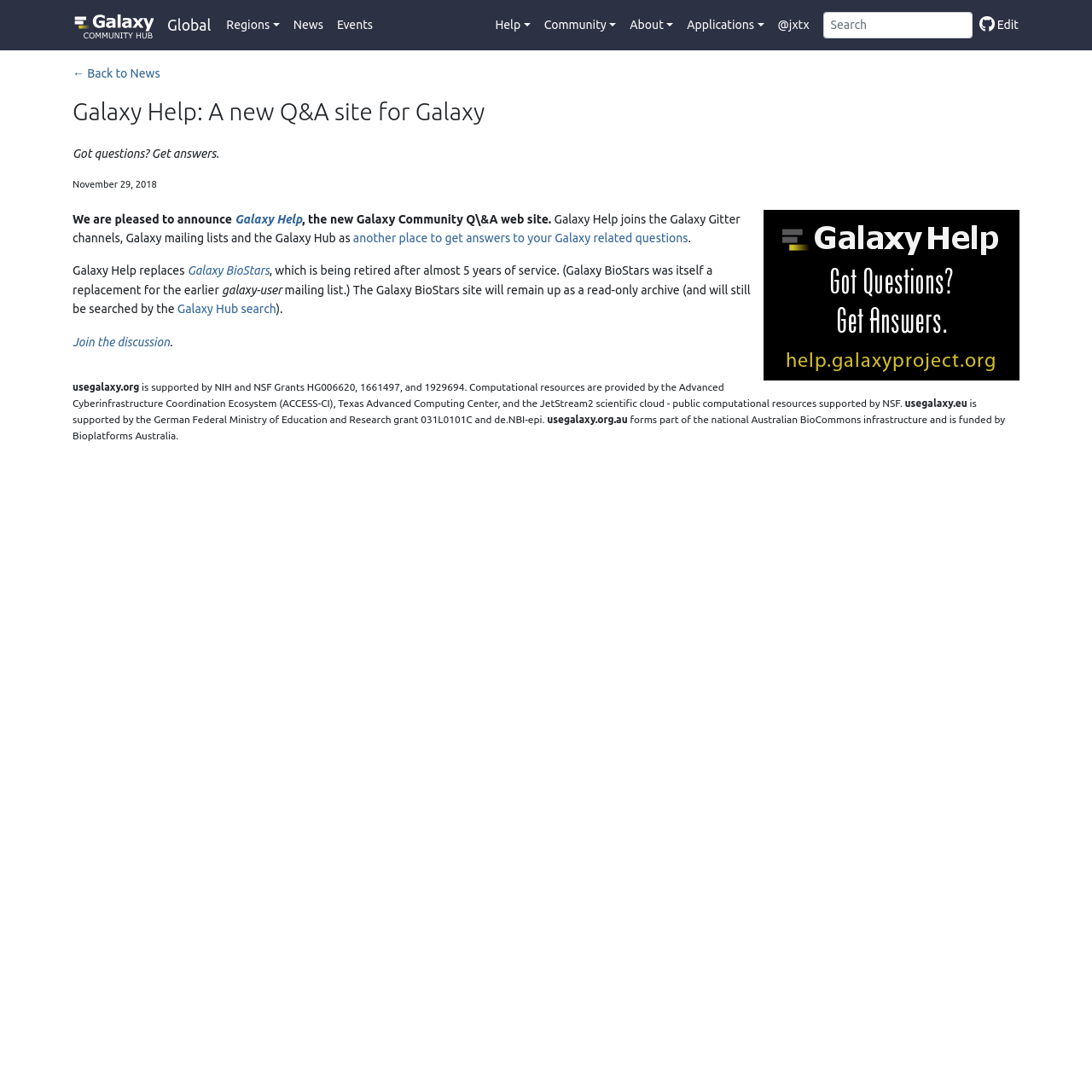Summarize the webpage with intricate details.

The webpage is about Galaxy and its community. At the top, there is a header section with a link to "Galaxy Community Hub" accompanied by an image, followed by links to "Global", "News", "Events", and several buttons with dropdown menus, including "Help", "Community", "About", and "Applications". 

Below the header, there is a search bar labeled "Search". On the right side of the search bar, there is a link to "Edit this page". 

The main content of the page is divided into two sections. The top section has a heading "Galaxy Help: A new Q&A site for Galaxy" with a brief description "Got questions? Get answers." and a date "November 29, 2018". 

The main content section has several paragraphs of text, including an announcement about the new Galaxy Help site, which replaces Galaxy BioStars. The text also mentions that Galaxy Help joins other Galaxy community resources, such as the Galaxy Gitter channels, Galaxy mailing lists, and the Galaxy Hub. 

There are several links within the text, including links to "Galaxy Help", "Galaxy BioStars", and "Galaxy Hub search". The text also mentions that the Galaxy BioStars site will remain up as a read-only archive. 

At the bottom of the page, there is a section with information about the usegalaxy.org website, including its supporters and funding sources. There are also mentions of usegalaxy.eu and usegalaxy.org.au, with their respective funding sources.